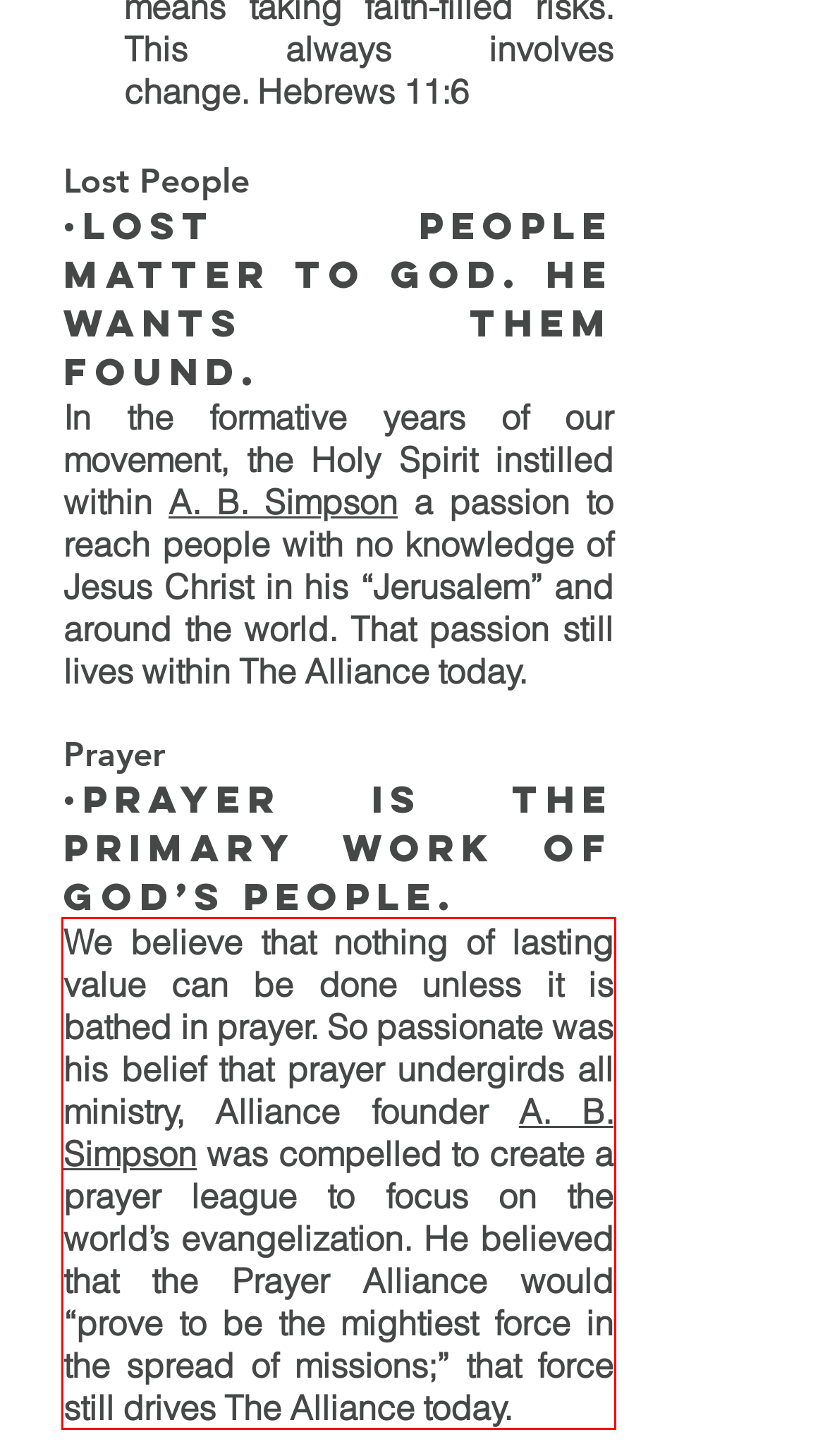The screenshot provided shows a webpage with a red bounding box. Apply OCR to the text within this red bounding box and provide the extracted content.

We believe that nothing of lasting value can be done unless it is bathed in prayer. So passionate was his belief that prayer undergirds all ministry, Alliance founder A. B. Simpson was compelled to create a prayer league to focus on the world’s evangelization. He believed that the Prayer Alliance would “prove to be the mightiest force in the spread of missions;” that force still drives The Alliance today.